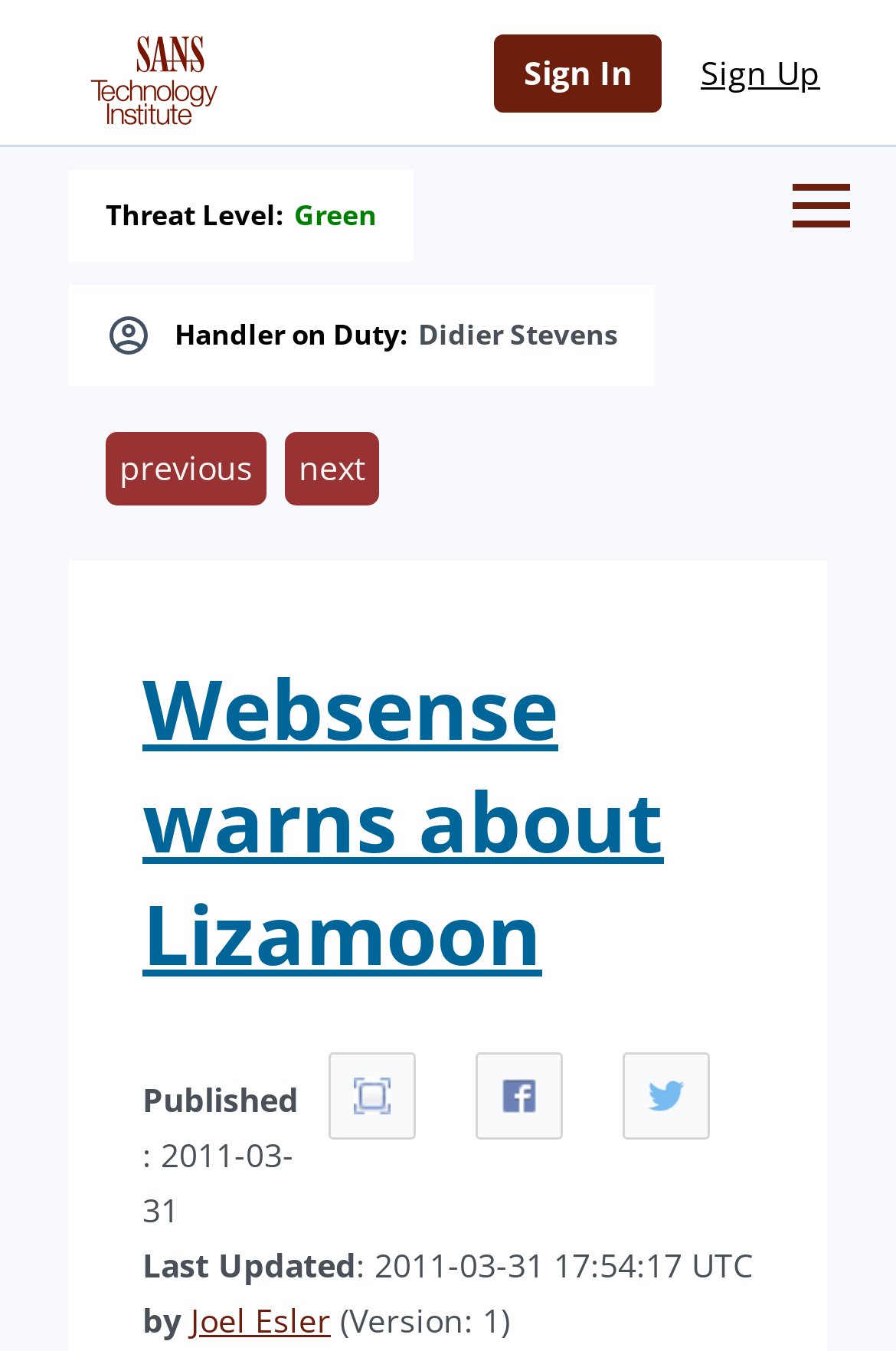Determine the coordinates of the bounding box for the clickable area needed to execute this instruction: "Sign in".

[0.551, 0.026, 0.738, 0.083]